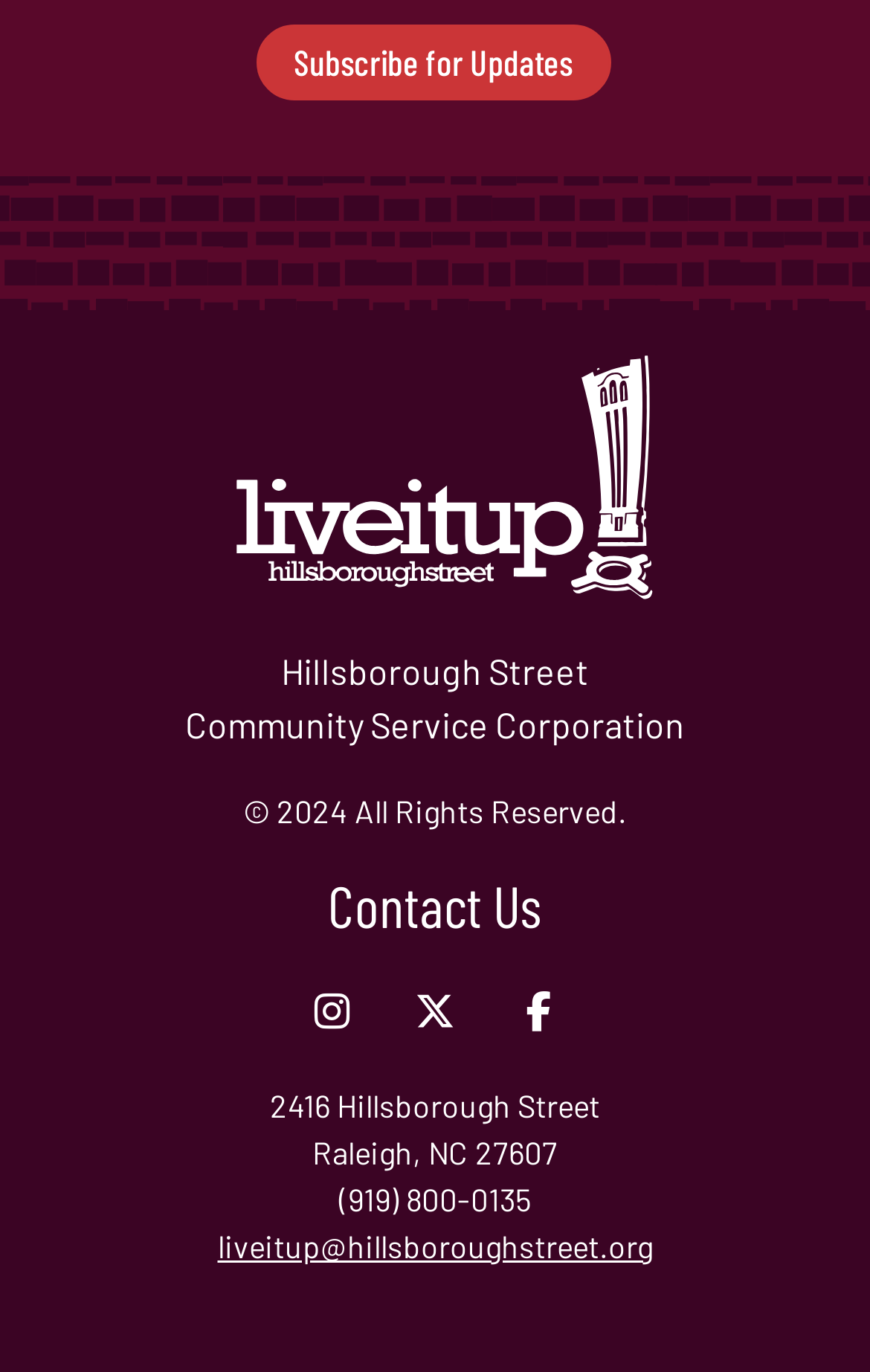What social media platforms does the organization have?
Give a one-word or short phrase answer based on the image.

Instagram, Twitter, Facebook